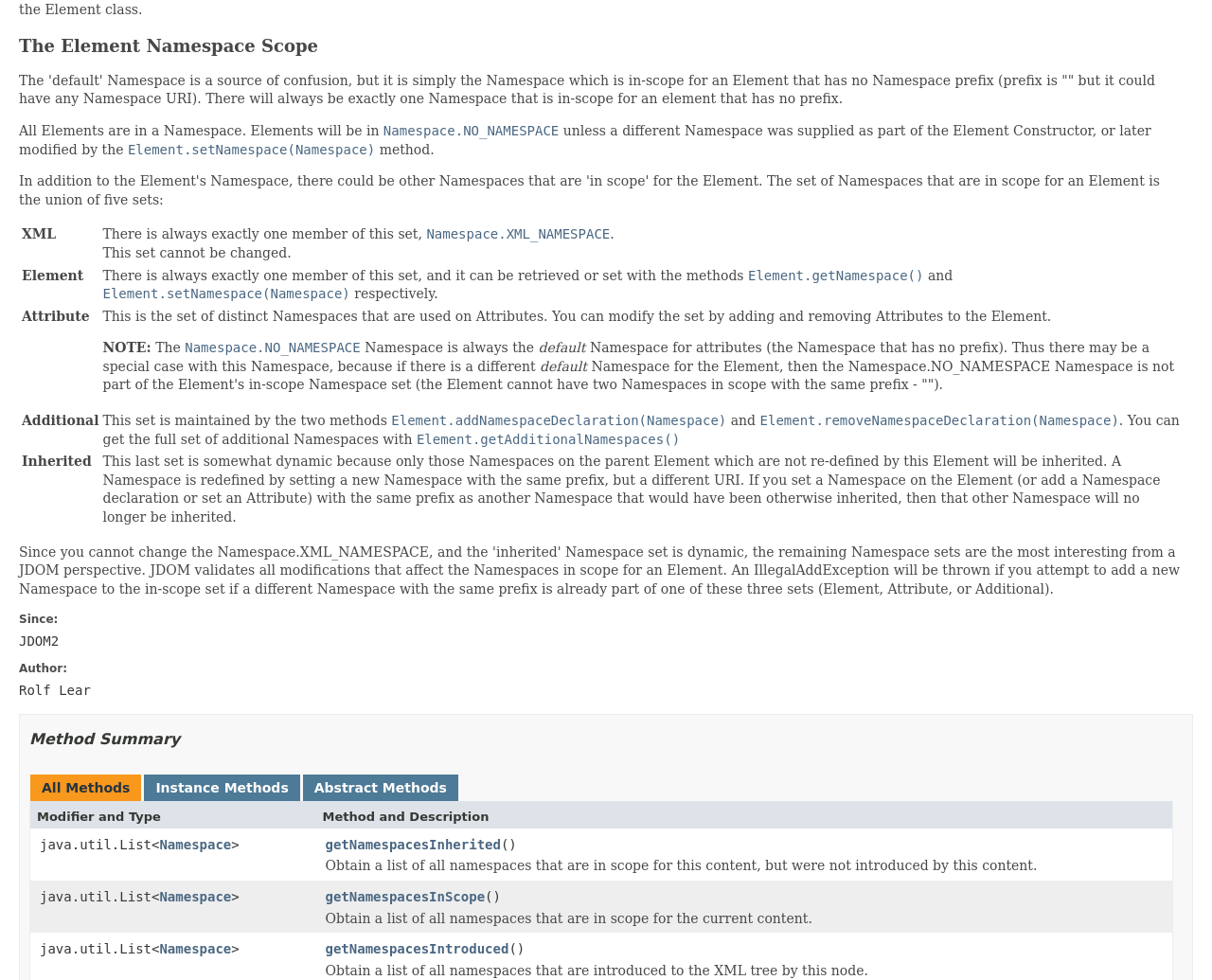Locate the bounding box coordinates of the UI element described by: "Instance Methods". The bounding box coordinates should consist of four float numbers between 0 and 1, i.e., [left, top, right, bottom].

[0.128, 0.796, 0.238, 0.811]